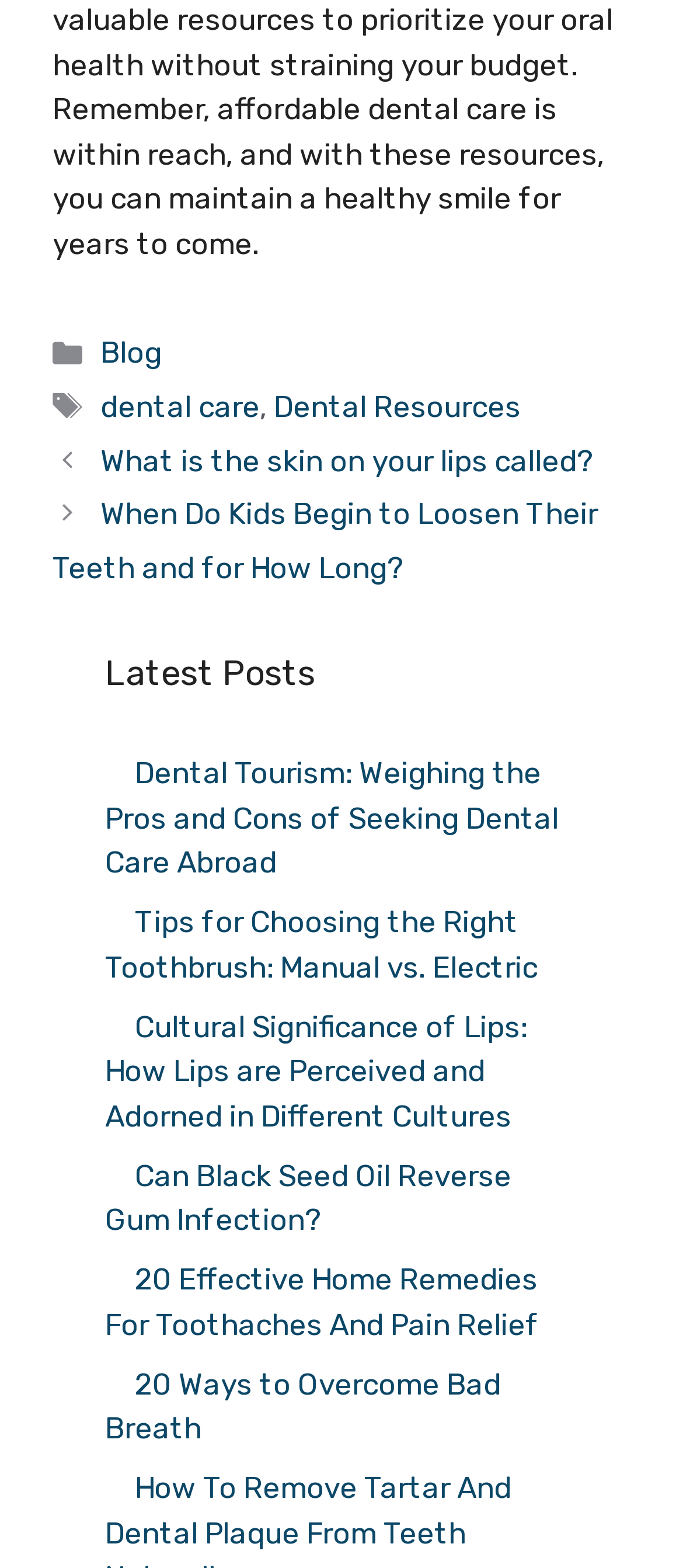Please determine the bounding box coordinates for the element that should be clicked to follow these instructions: "Explore the 'Cultural Significance of Lips: How Lips are Perceived and Adorned in Different Cultures' article".

[0.154, 0.643, 0.772, 0.723]